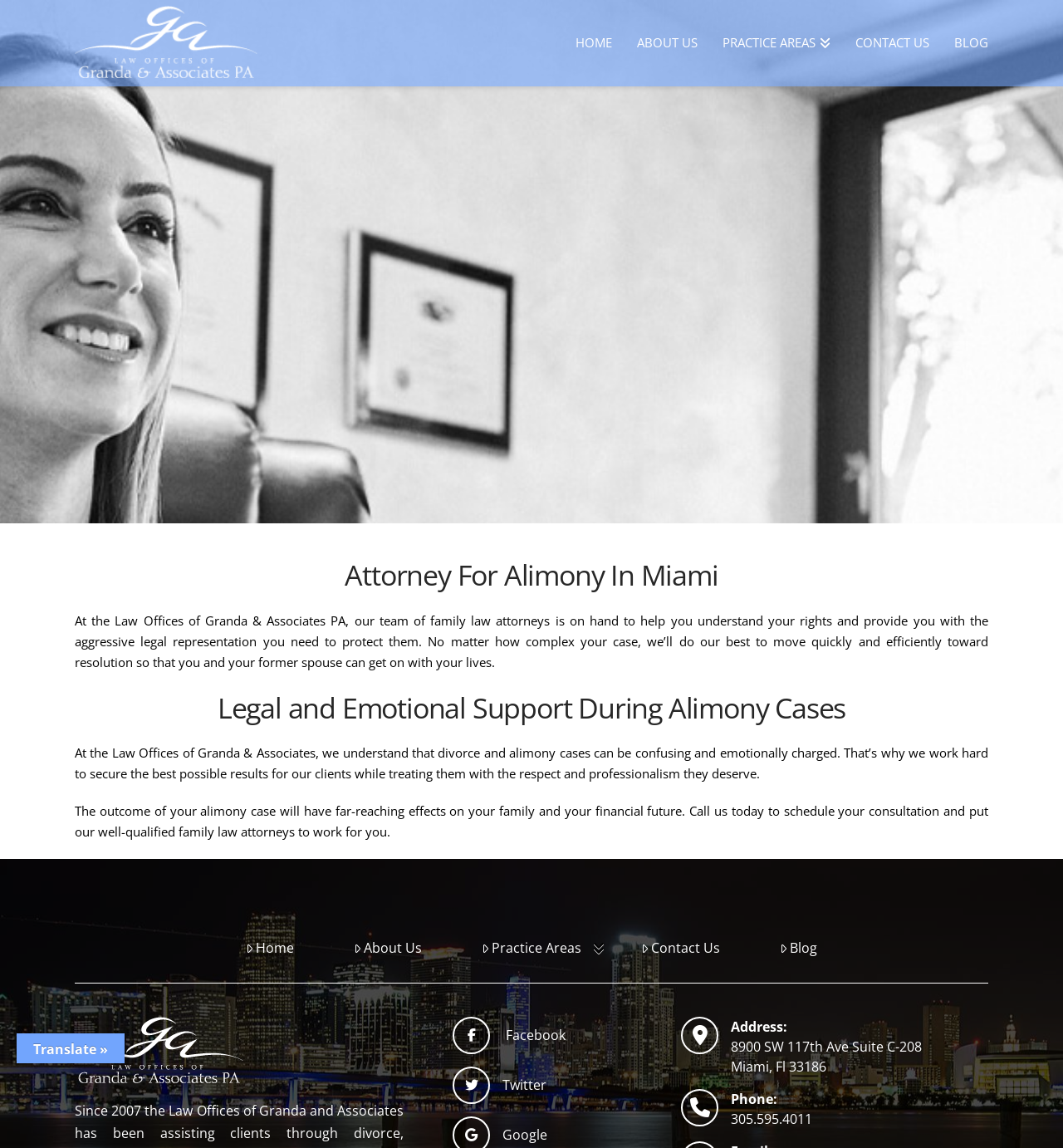Detail the webpage's structure and highlights in your description.

The webpage is about the Law Offices of Granda & Associates PA, a family law firm. At the top, there is a logo and a navigation menu with links to "HOME", "ABOUT US", "PRACTICE AREAS", "CONTACT US", and "BLOG". 

Below the navigation menu, there is a main section that takes up most of the page. It starts with a heading "Attorney For Alimony In Miami" followed by a paragraph of text that describes the law firm's services and expertise in family law. 

Next, there is another heading "Legal and Emotional Support During Alimony Cases" followed by two paragraphs of text that explain the law firm's approach to handling divorce and alimony cases. The text emphasizes the importance of securing the best possible results for clients while treating them with respect and professionalism.

At the bottom of the page, there is a footer section that contains a logo, links to social media platforms, and contact information including an address, phone number, and links to other pages on the website. There is also a "Translate" link at the bottom left corner of the page.